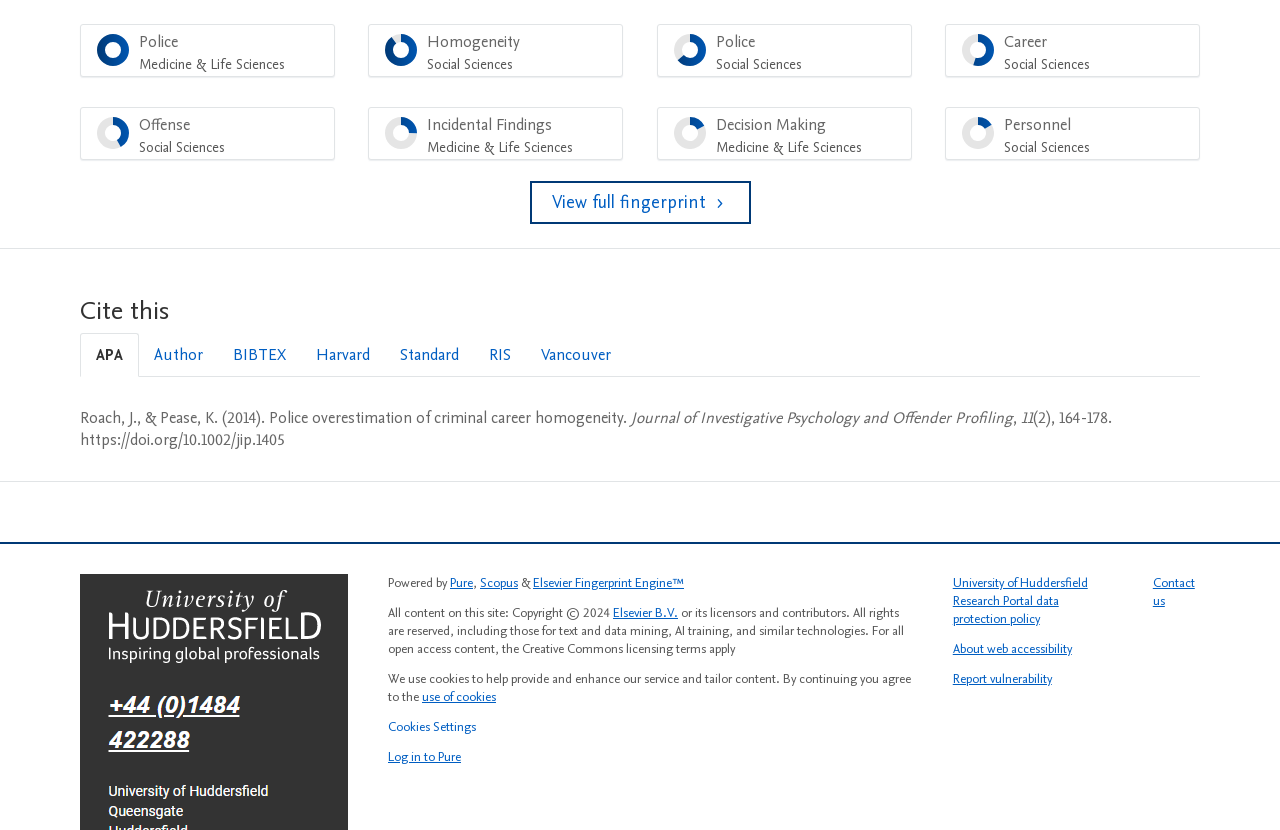Using a single word or phrase, answer the following question: 
What is the percentage of 'Police Medicine & Life Sciences'?

100%